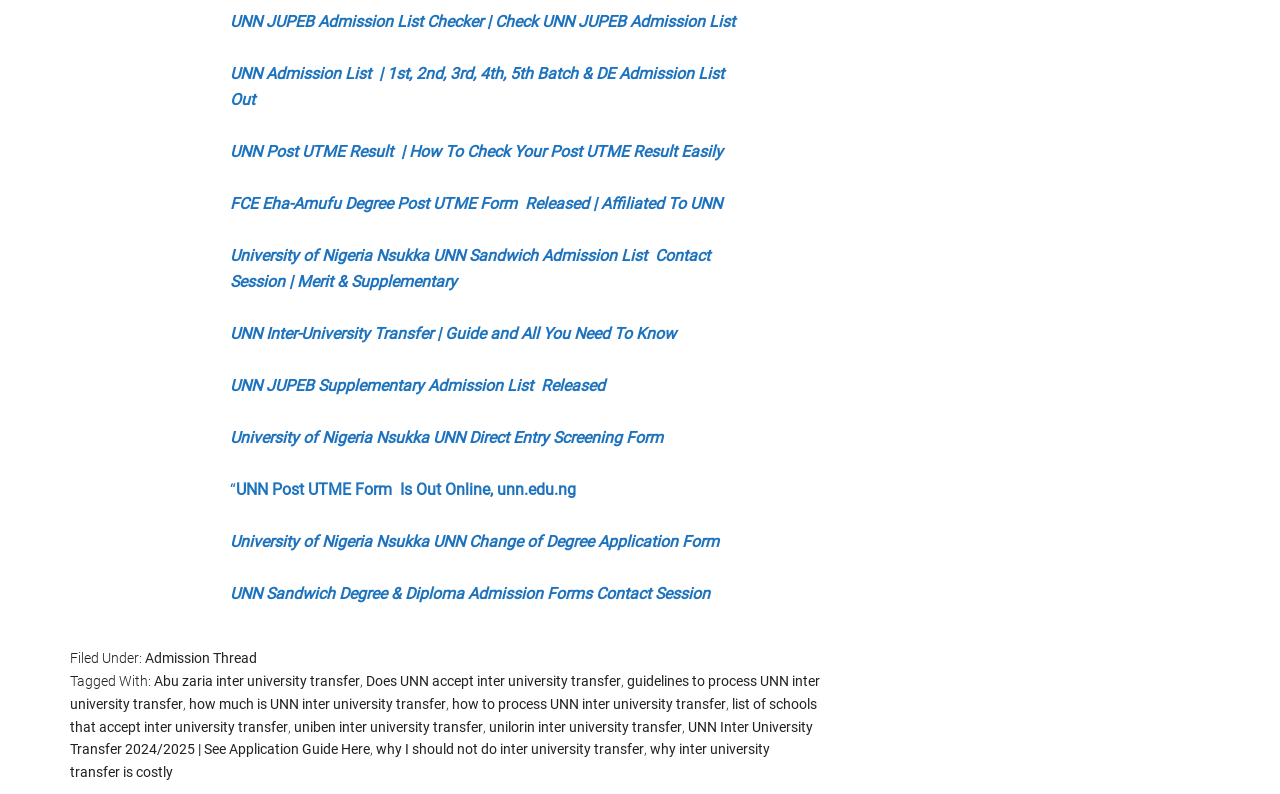What is the University of Nigeria Nsukka UNN Sandwich Admission List used for?
Based on the visual details in the image, please answer the question thoroughly.

The webpage provides a link to the University of Nigeria Nsukka UNN Sandwich Admission List, which suggests that it is used to check the admission list for sandwich programs offered by the university.